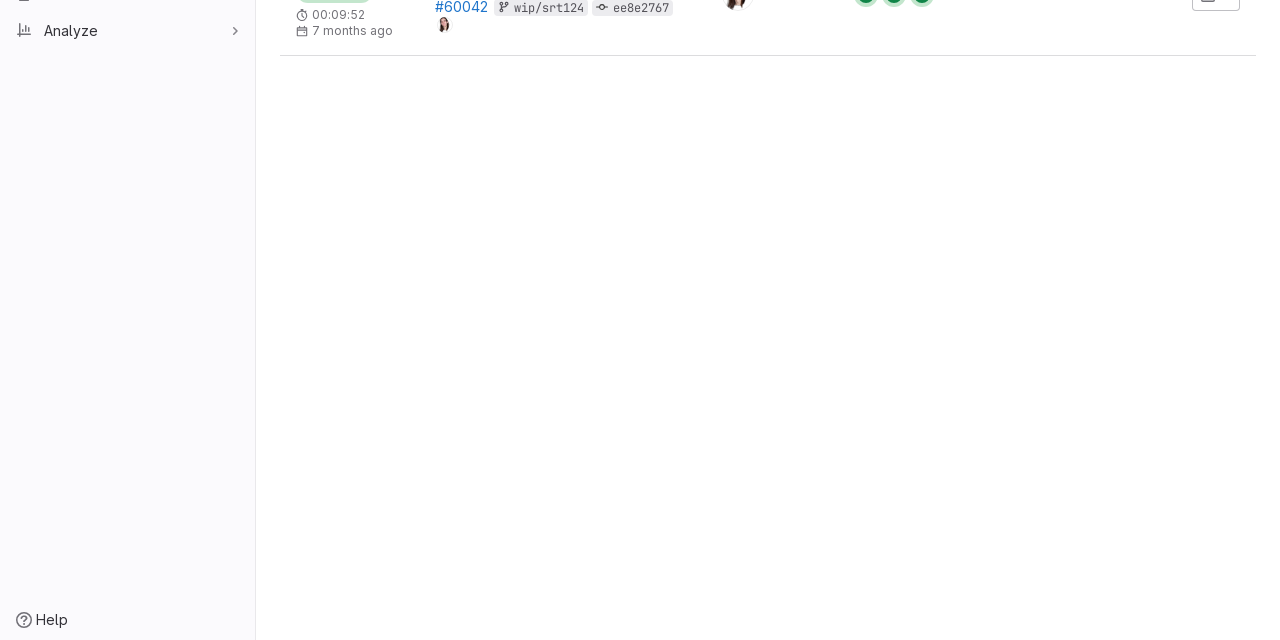Highlight the bounding box of the UI element that corresponds to this description: "Help".

[0.003, 0.944, 0.062, 0.994]